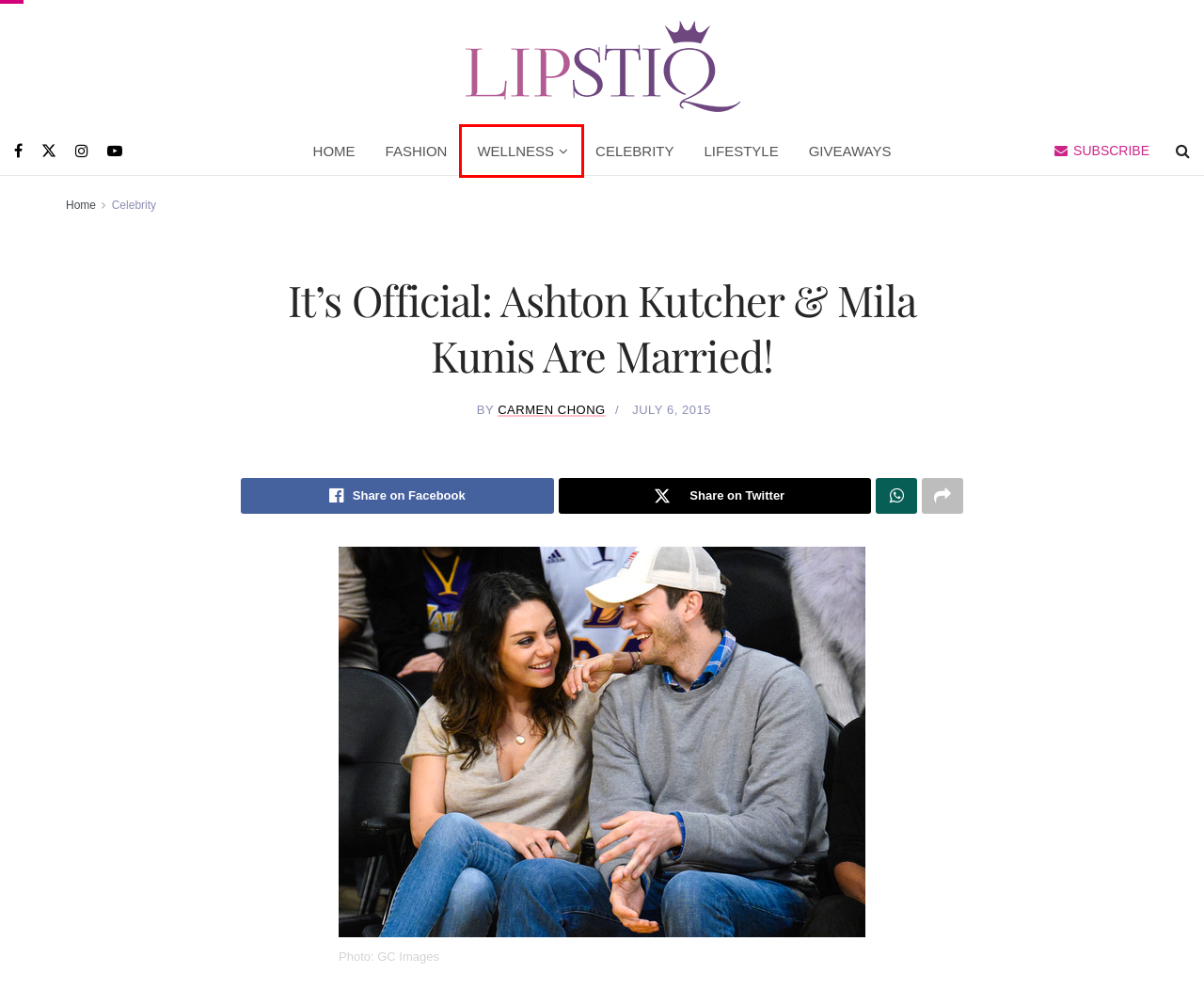You have a screenshot of a webpage with a red bounding box around an element. Choose the best matching webpage description that would appear after clicking the highlighted element. Here are the candidates:
A. Wellness Archives – LIPSTIQ
B. Send My Love To Your Couturier: Adele's Most Iconic Dresses Ranked! – LIPSTIQ
C. Giveaways Archives – LIPSTIQ
D. celebrities Archives – LIPSTIQ
E. Carmen Chong, Author at LIPSTIQ
F. Lifestyle Archives – LIPSTIQ
G. LIPSTIQ – Women Of Malaysia
H. Celebrity Archives – LIPSTIQ

A